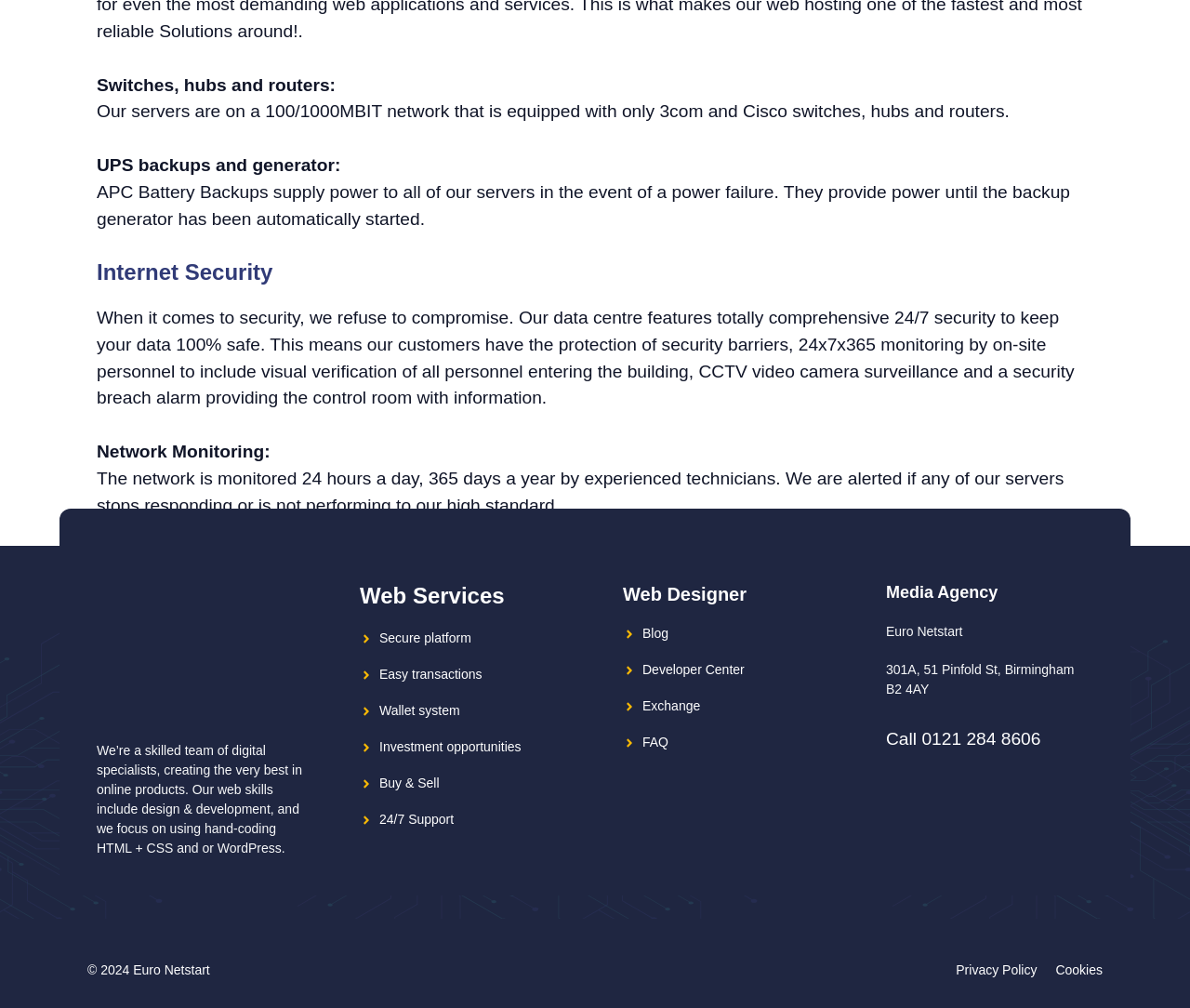What is the phone number of Euro Netstart? Refer to the image and provide a one-word or short phrase answer.

0121 284 8606